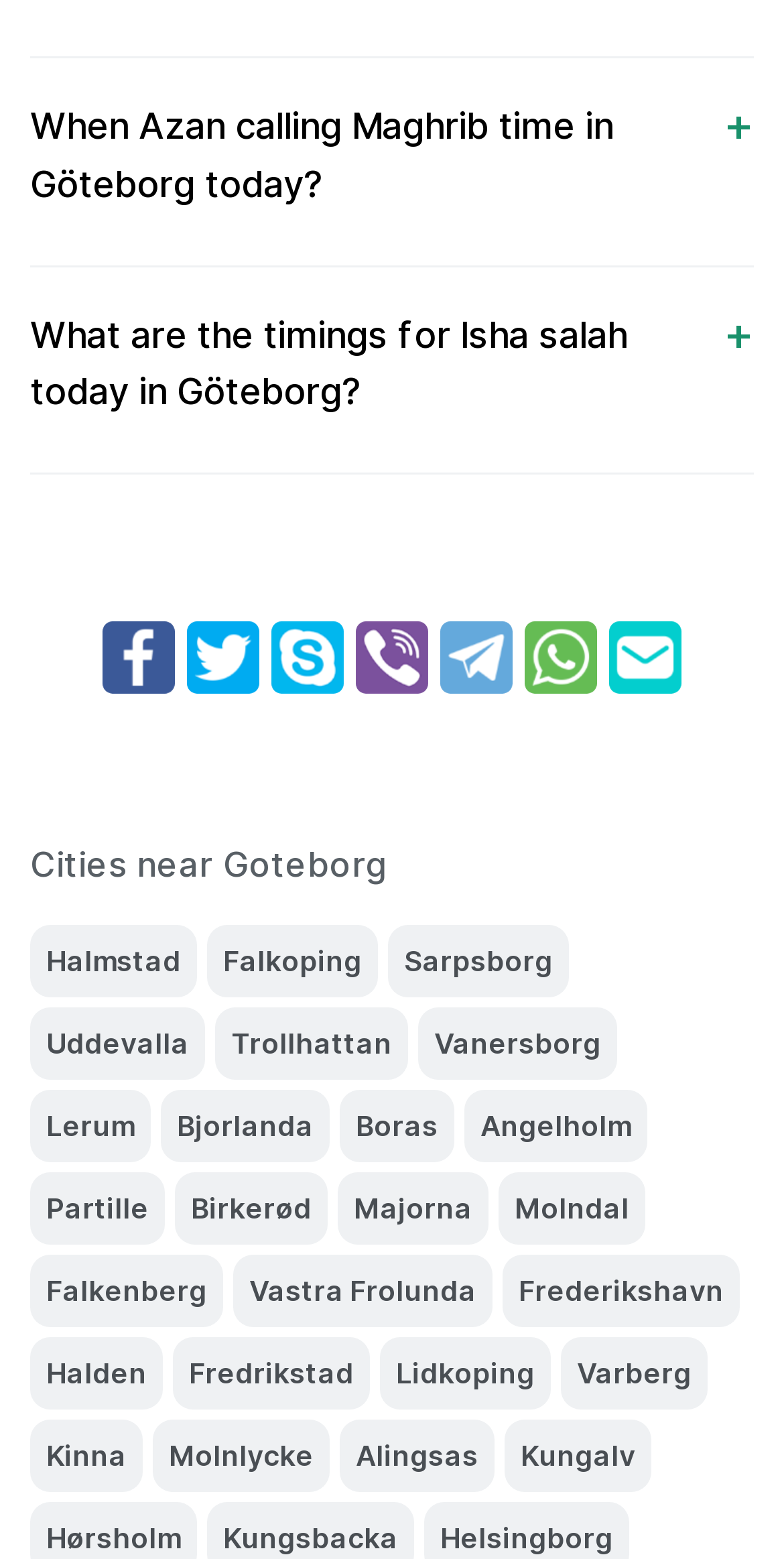Please provide a one-word or short phrase answer to the question:
How many social media buttons are available?

6